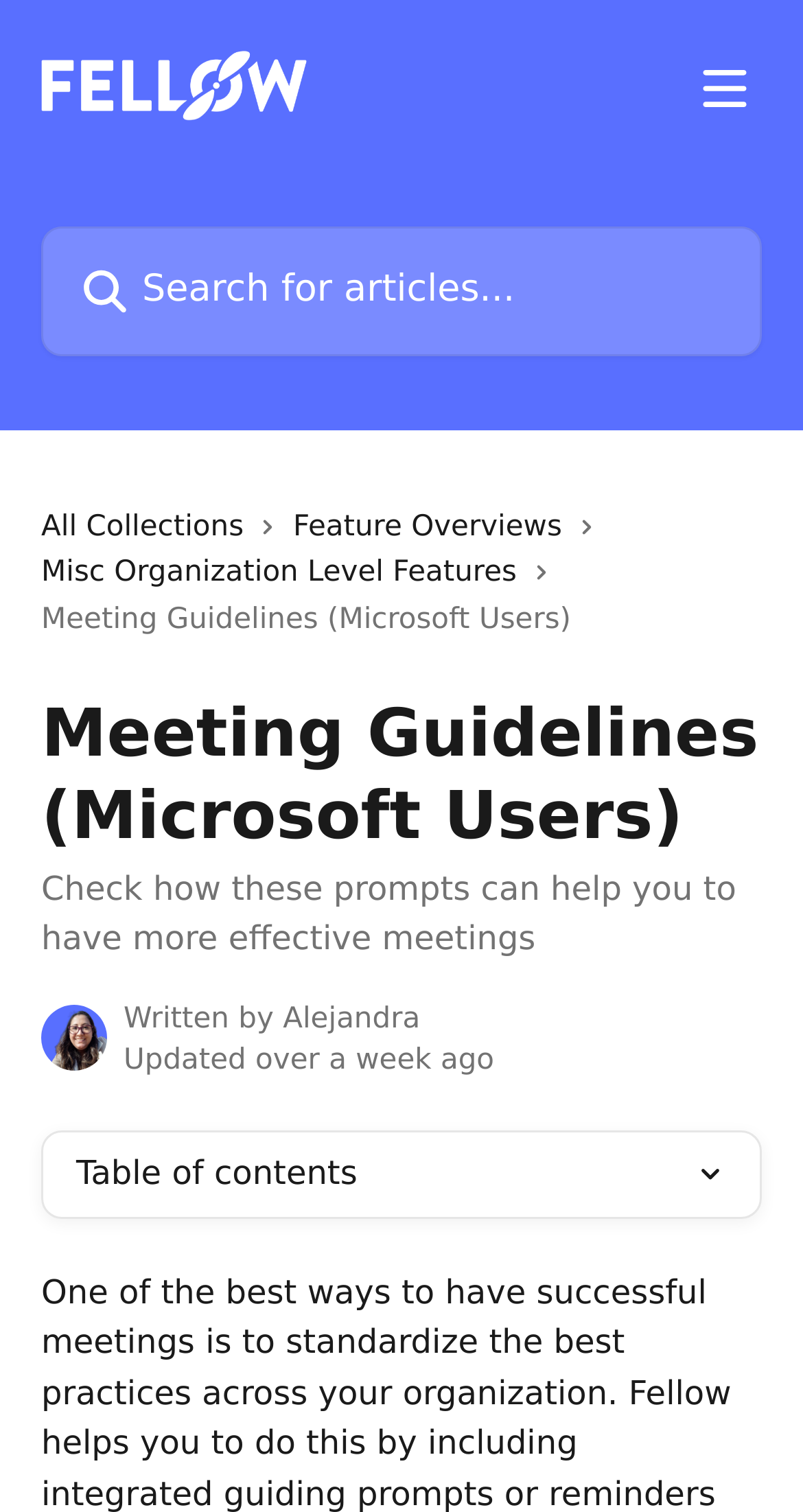Show the bounding box coordinates for the HTML element as described: "alt="Fellow Help Center"".

[0.051, 0.033, 0.383, 0.08]